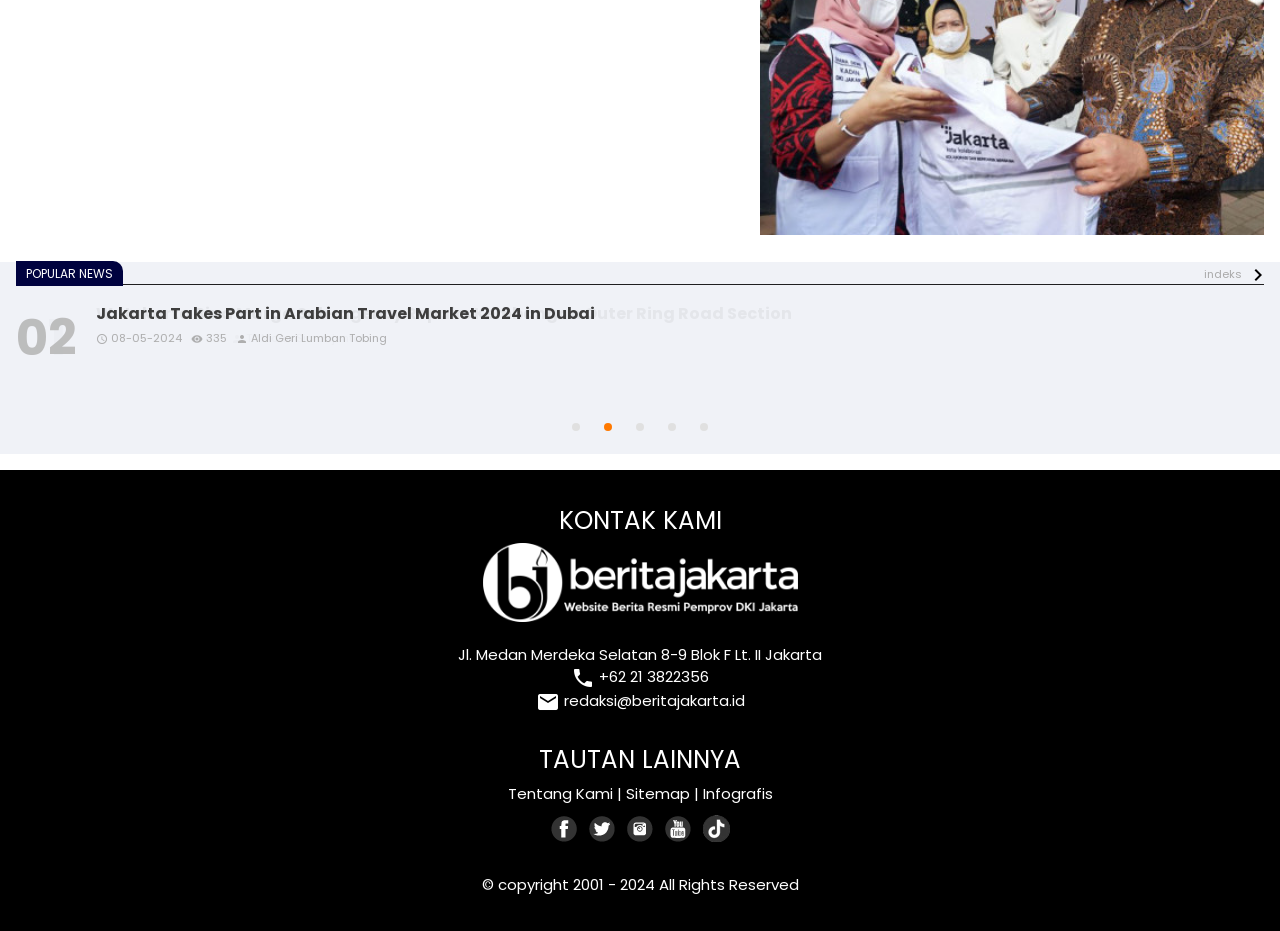What is the date of the latest news article?
Look at the image and respond with a one-word or short phrase answer.

10-05-2024